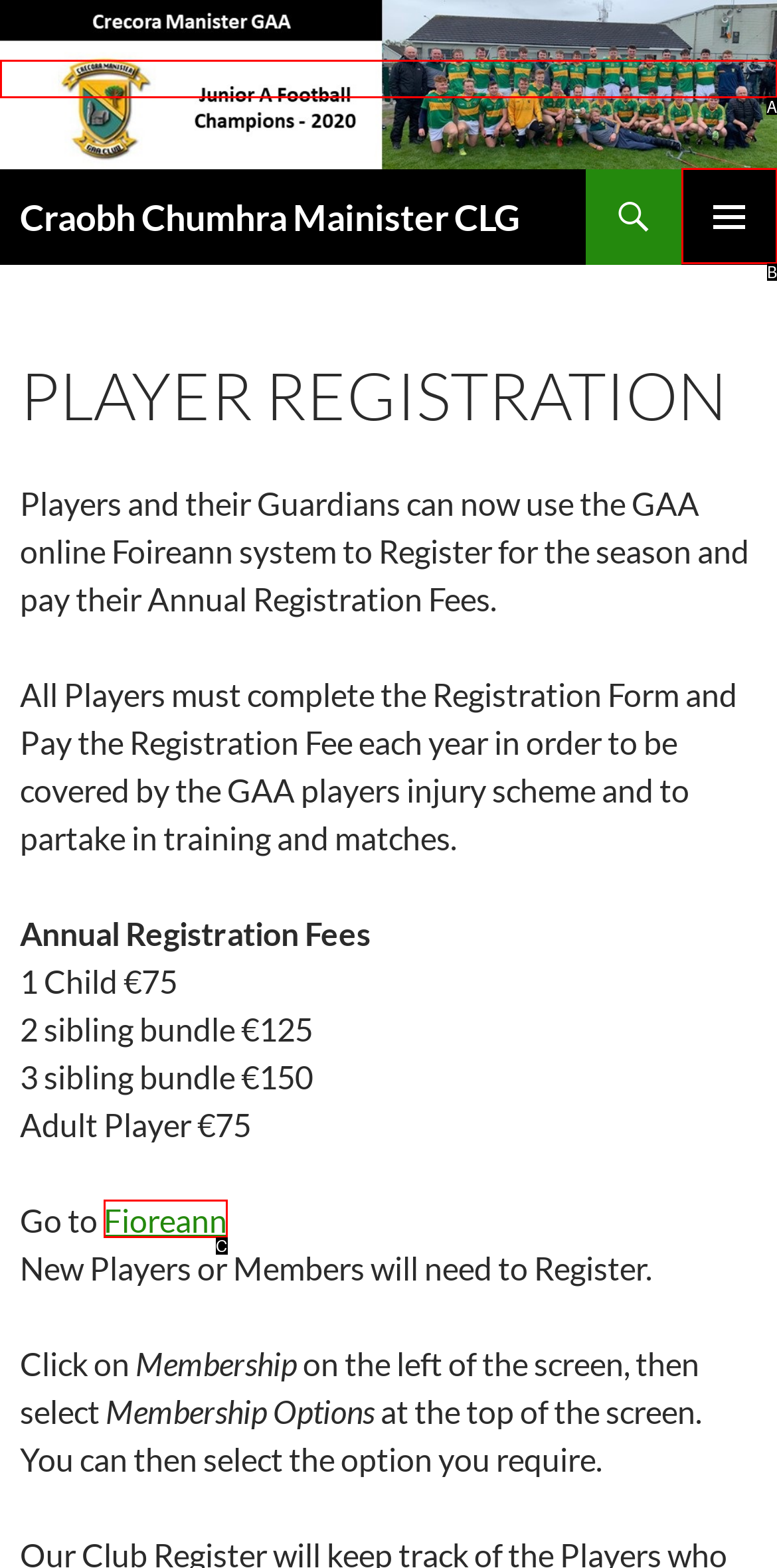Tell me which one HTML element best matches the description: Fioreann Answer with the option's letter from the given choices directly.

C